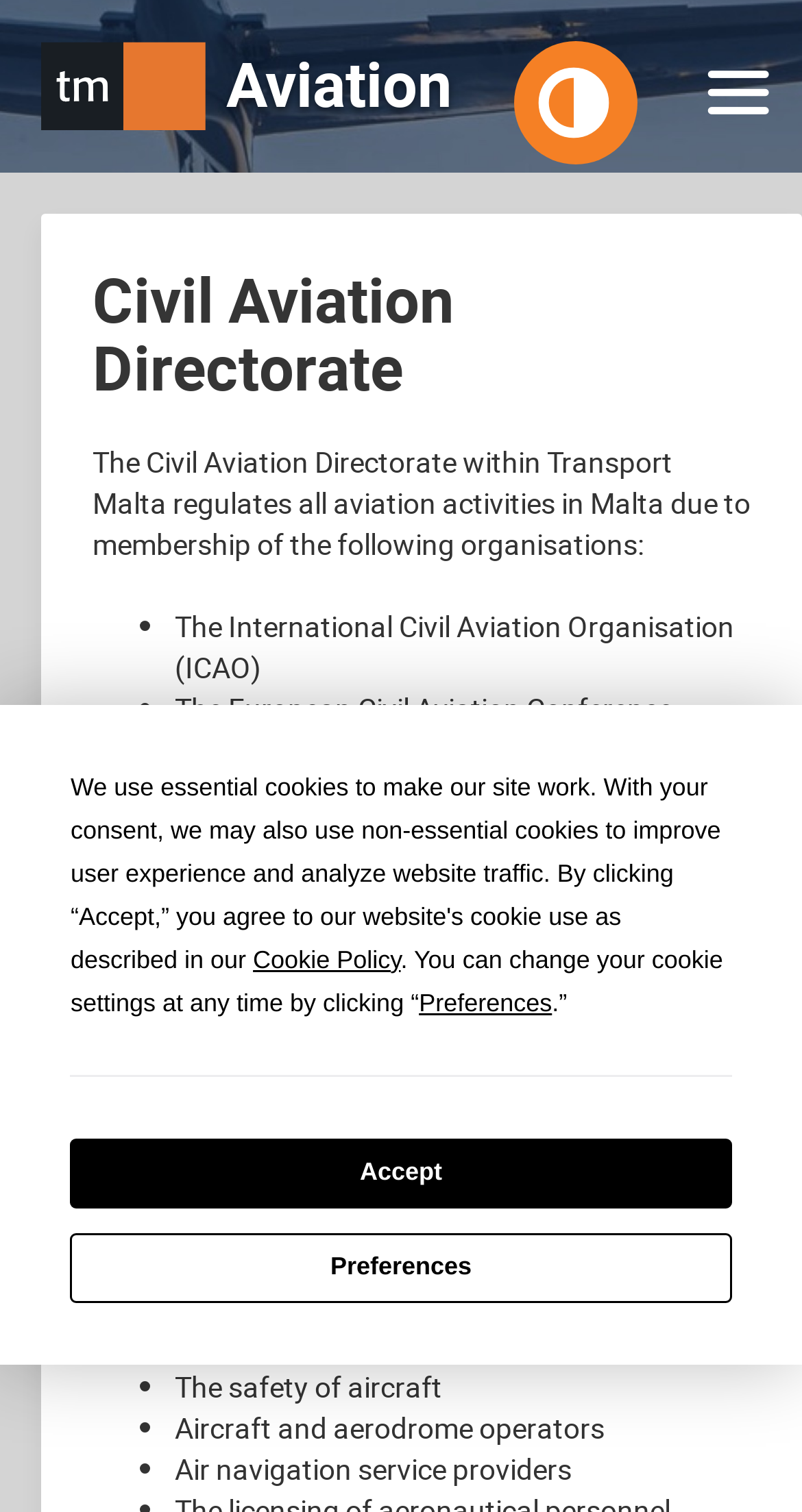How many organisations is the Civil Aviation Directorate a member of?
Refer to the image and respond with a one-word or short-phrase answer.

4